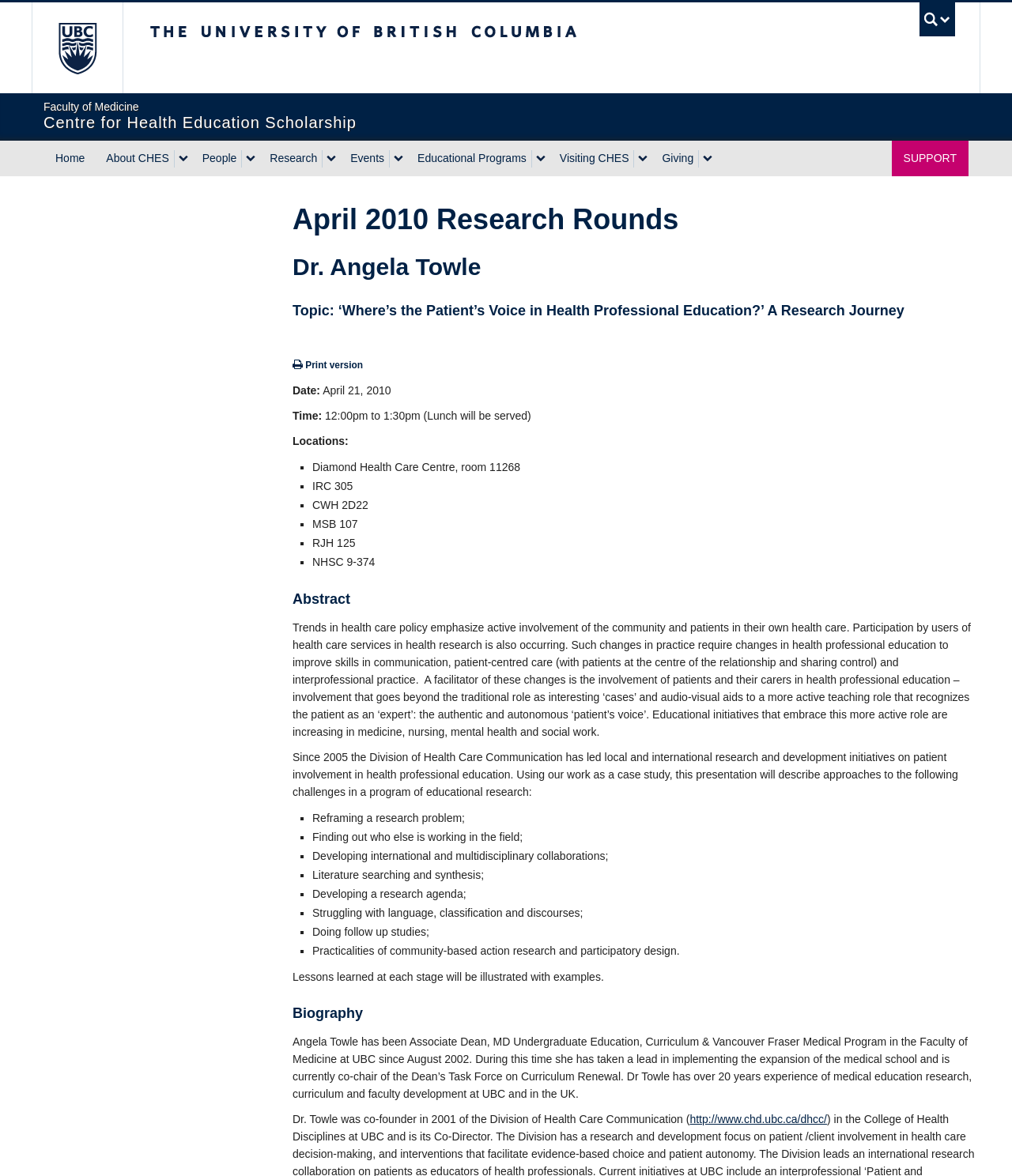Answer the question with a brief word or phrase:
What is the name of the research presenter?

Dr. Angela Towle